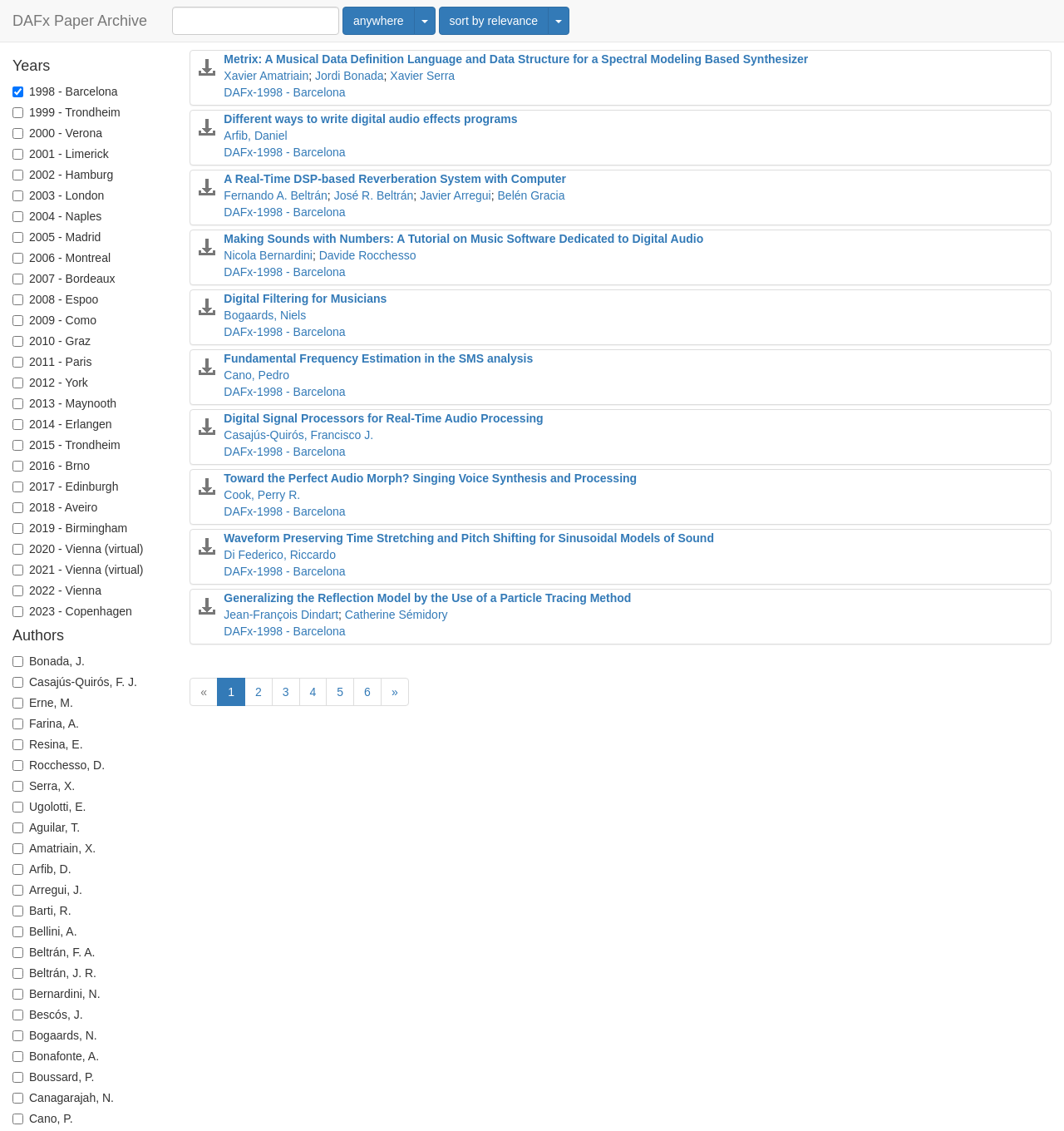Locate the bounding box coordinates of the element's region that should be clicked to carry out the following instruction: "View paper details for Metrix: A Musical Data Definition Language and Data Structure for a Spectral Modeling Based Synthesizer". The coordinates need to be four float numbers between 0 and 1, i.e., [left, top, right, bottom].

[0.21, 0.046, 0.76, 0.058]